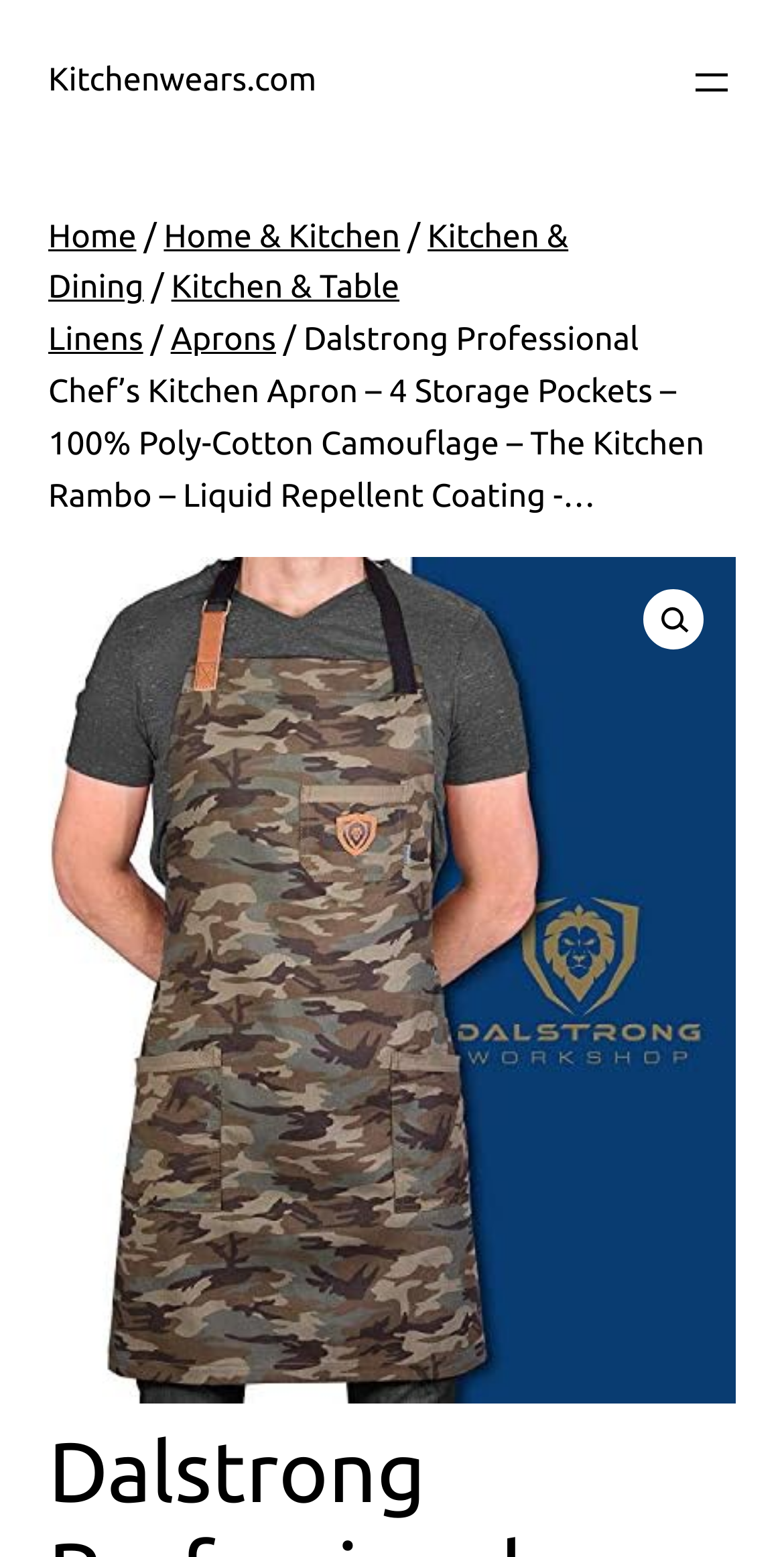Pinpoint the bounding box coordinates of the element that must be clicked to accomplish the following instruction: "search". The coordinates should be in the format of four float numbers between 0 and 1, i.e., [left, top, right, bottom].

[0.821, 0.378, 0.897, 0.417]